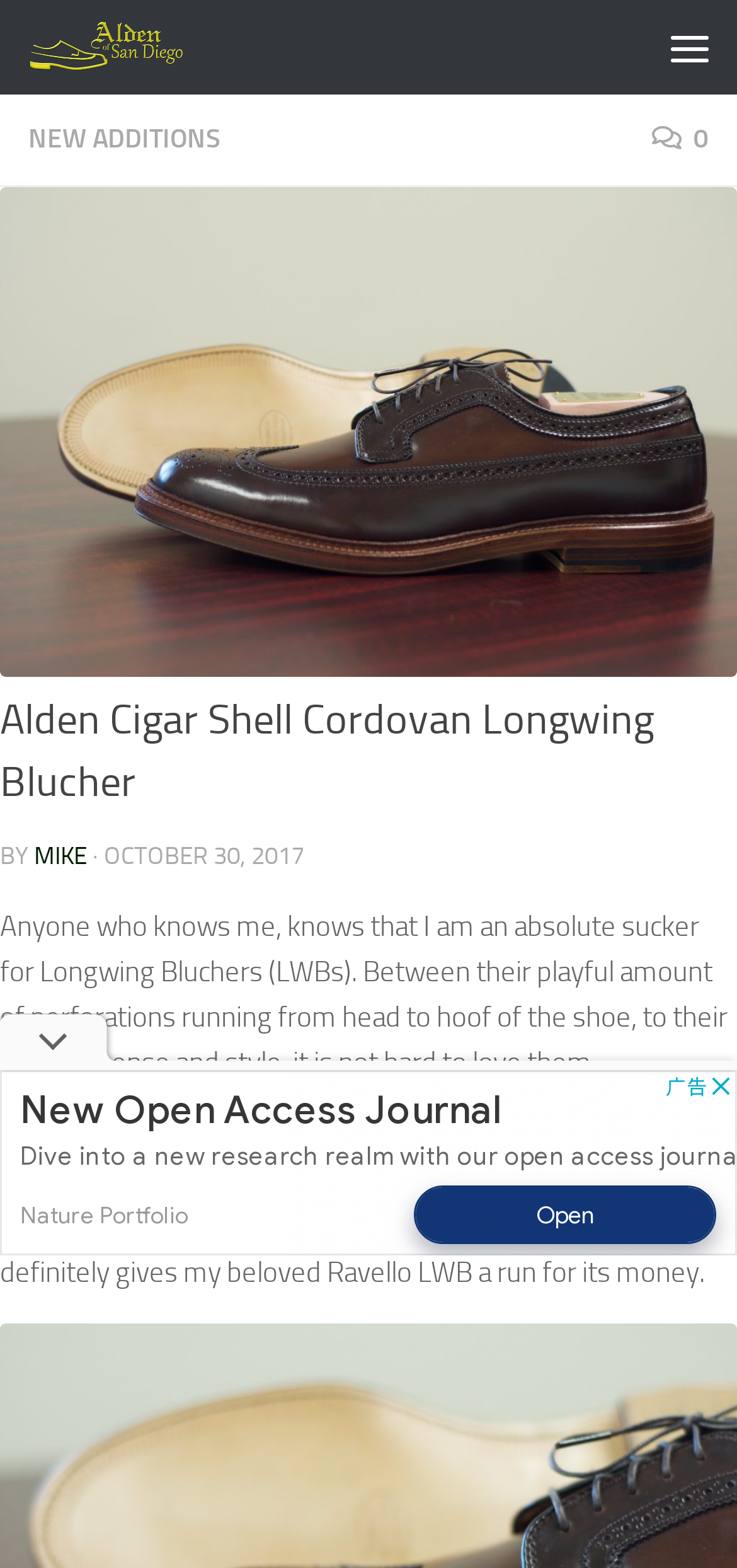Articulate a complete and detailed caption of the webpage elements.

The webpage is about the Alden Cigar Shell Cordovan Longwing Blucher, a type of shoe. At the top left, there is a link to "Skip to content" and a link to "Alden of San Diego" with an accompanying image of the same name. On the top right, there is a "Menu" button.

Below the top section, there are two links: "NEW ADDITIONS" on the left and a link with a cart icon and the number "0" on the right. The main content of the page is headed by "Alden Cigar Shell Cordovan Longwing Blucher", which is followed by a brief description of the author, "BY MIKE", and the date "OCTOBER 30, 2017".

The main article is divided into two paragraphs. The first paragraph discusses the author's fondness for Longwing Bluchers and their features. The second paragraph compares the Cigar version to the Ravello version, with the author expressing their personal preference.

On the right side of the article, there is an image, and below it, there is an iframe containing an advertisement.